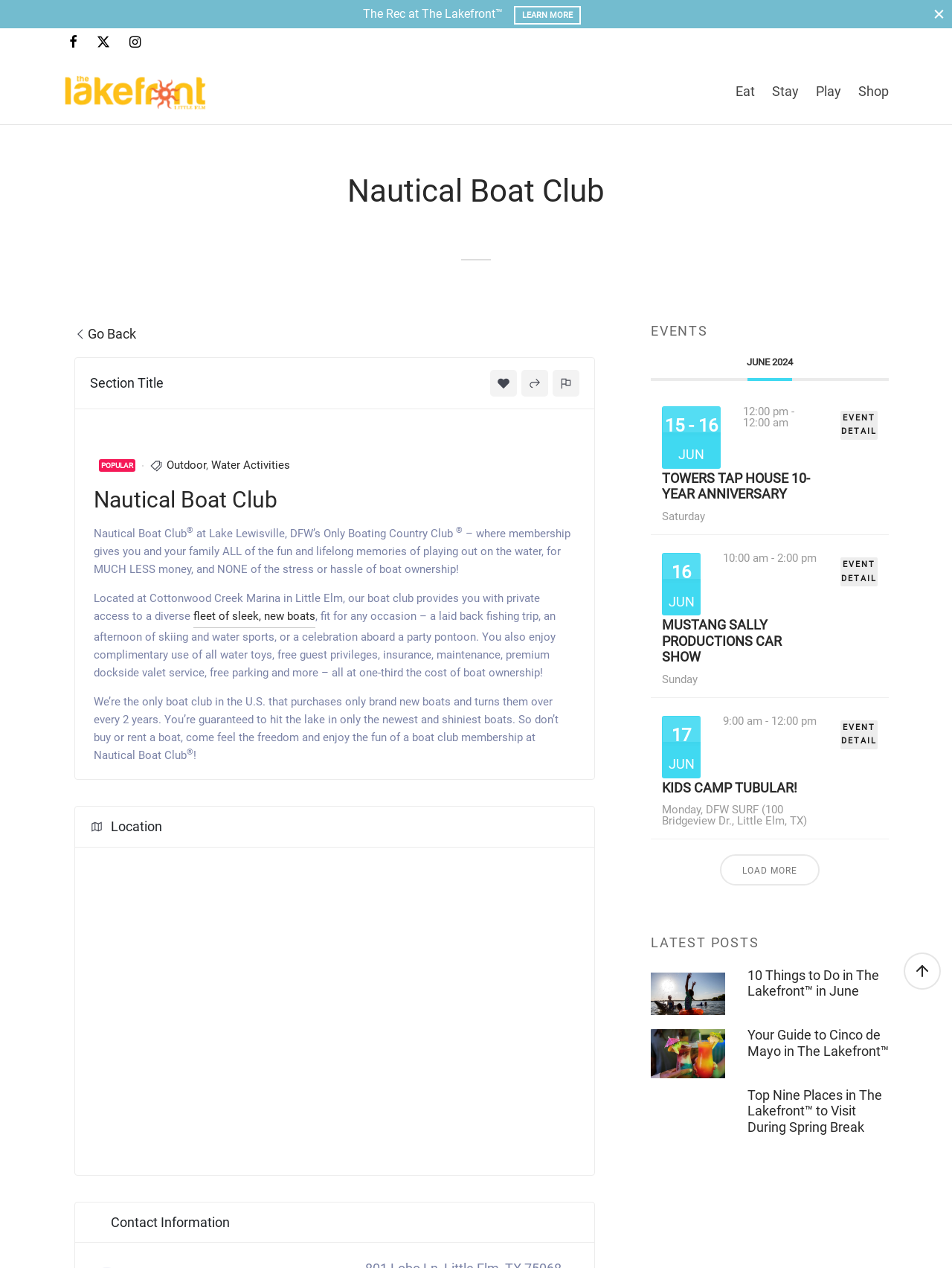Identify the bounding box coordinates of the specific part of the webpage to click to complete this instruction: "View Outdoor activities".

[0.175, 0.361, 0.216, 0.372]